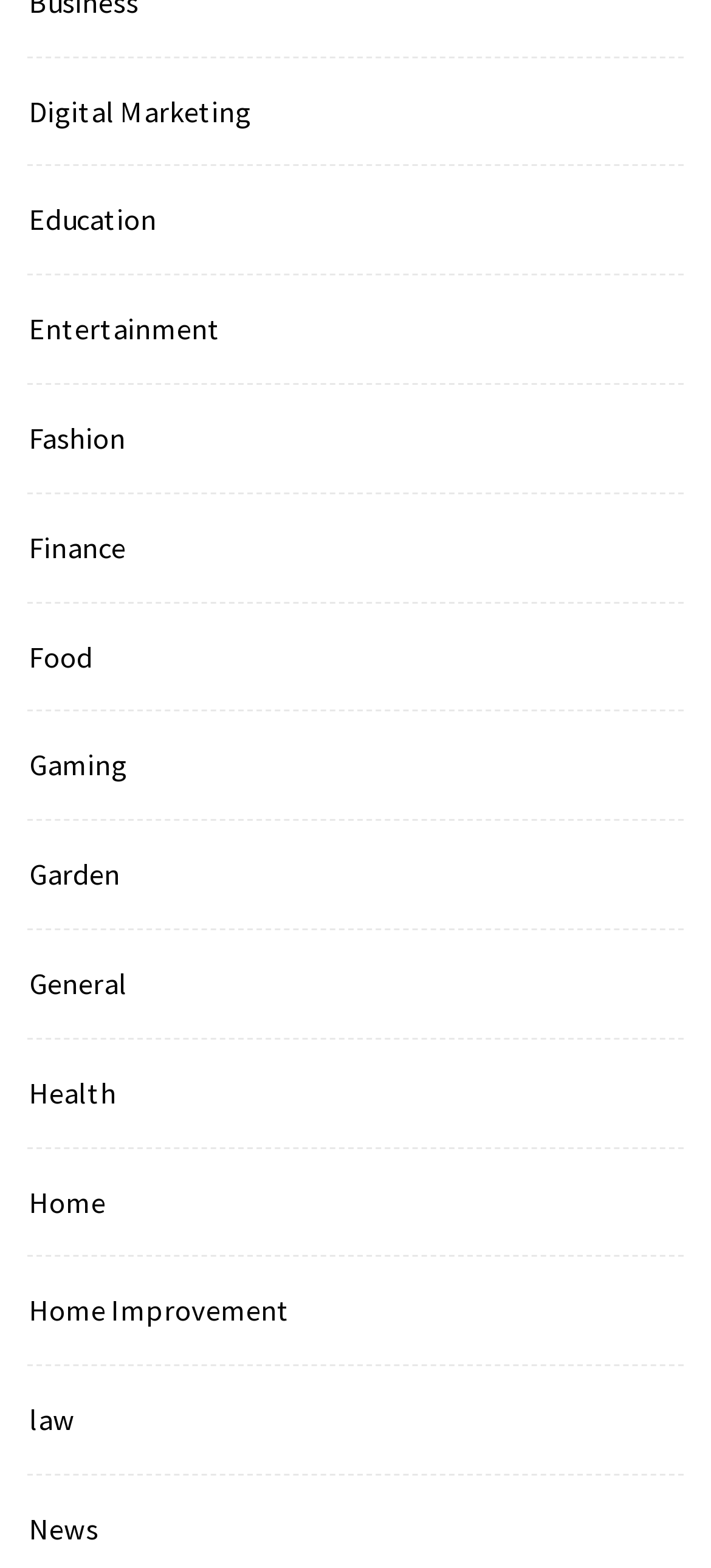Locate the bounding box coordinates of the element I should click to achieve the following instruction: "click on MENU".

None